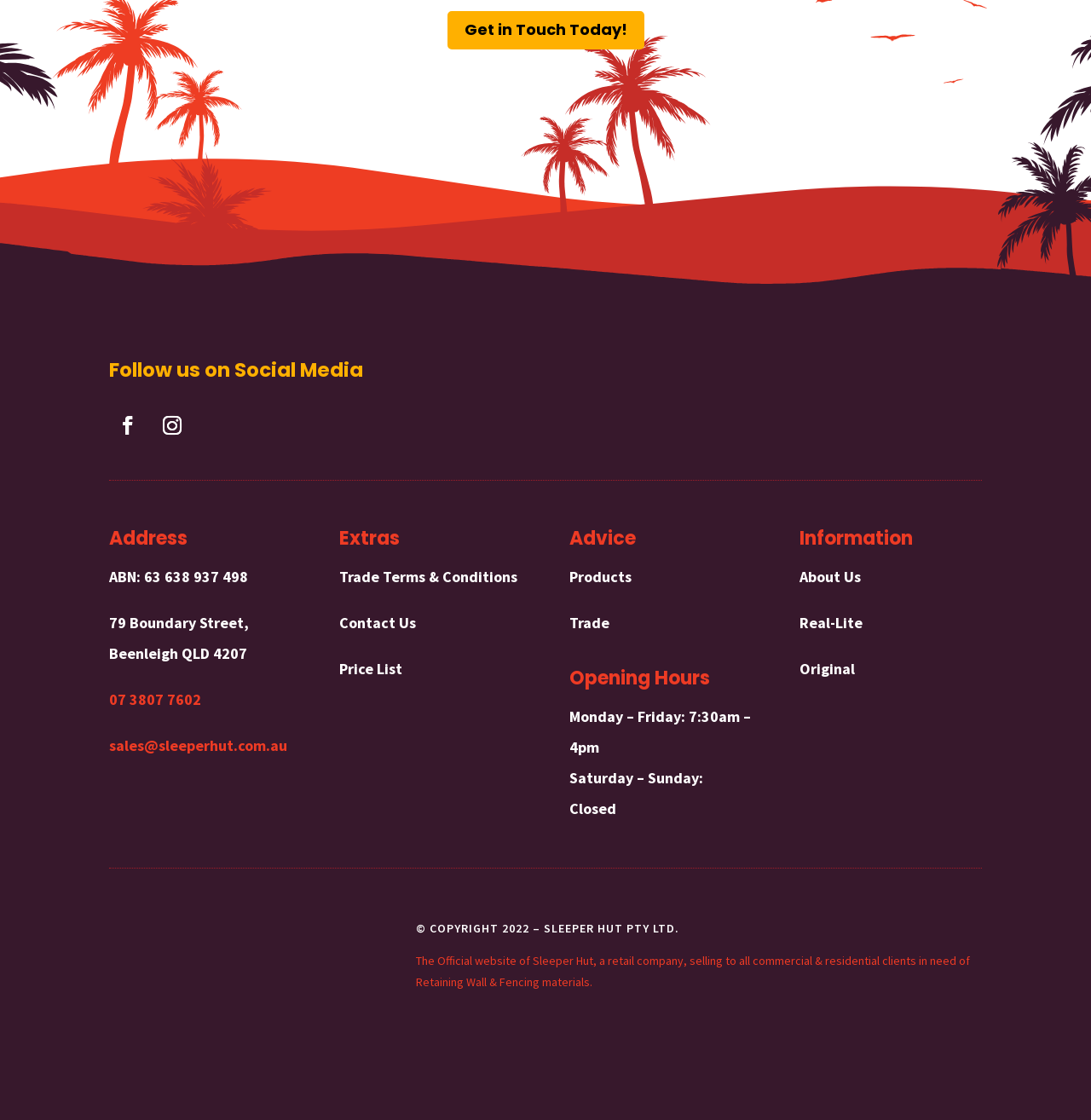Highlight the bounding box coordinates of the region I should click on to meet the following instruction: "Get in touch today".

[0.41, 0.01, 0.59, 0.044]